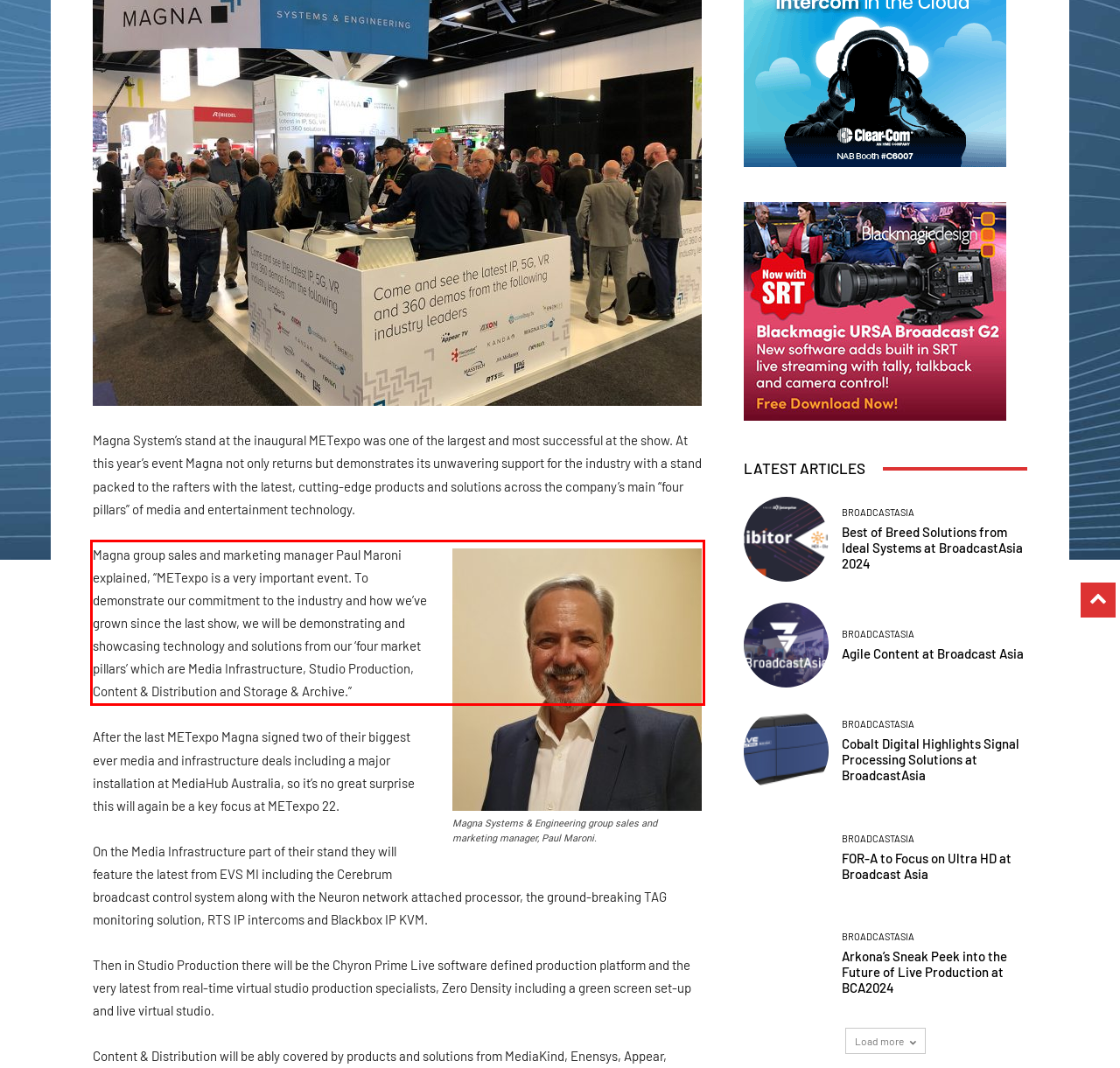You have a screenshot of a webpage with a red bounding box. Identify and extract the text content located inside the red bounding box.

Magna group sales and marketing manager Paul Maroni explained, “METexpo is a very important event. To demonstrate our commitment to the industry and how we’ve grown since the last show, we will be demonstrating and showcasing technology and solutions from our ‘four market pillars’ which are Media Infrastructure, Studio Production, Content & Distribution and Storage & Archive.”